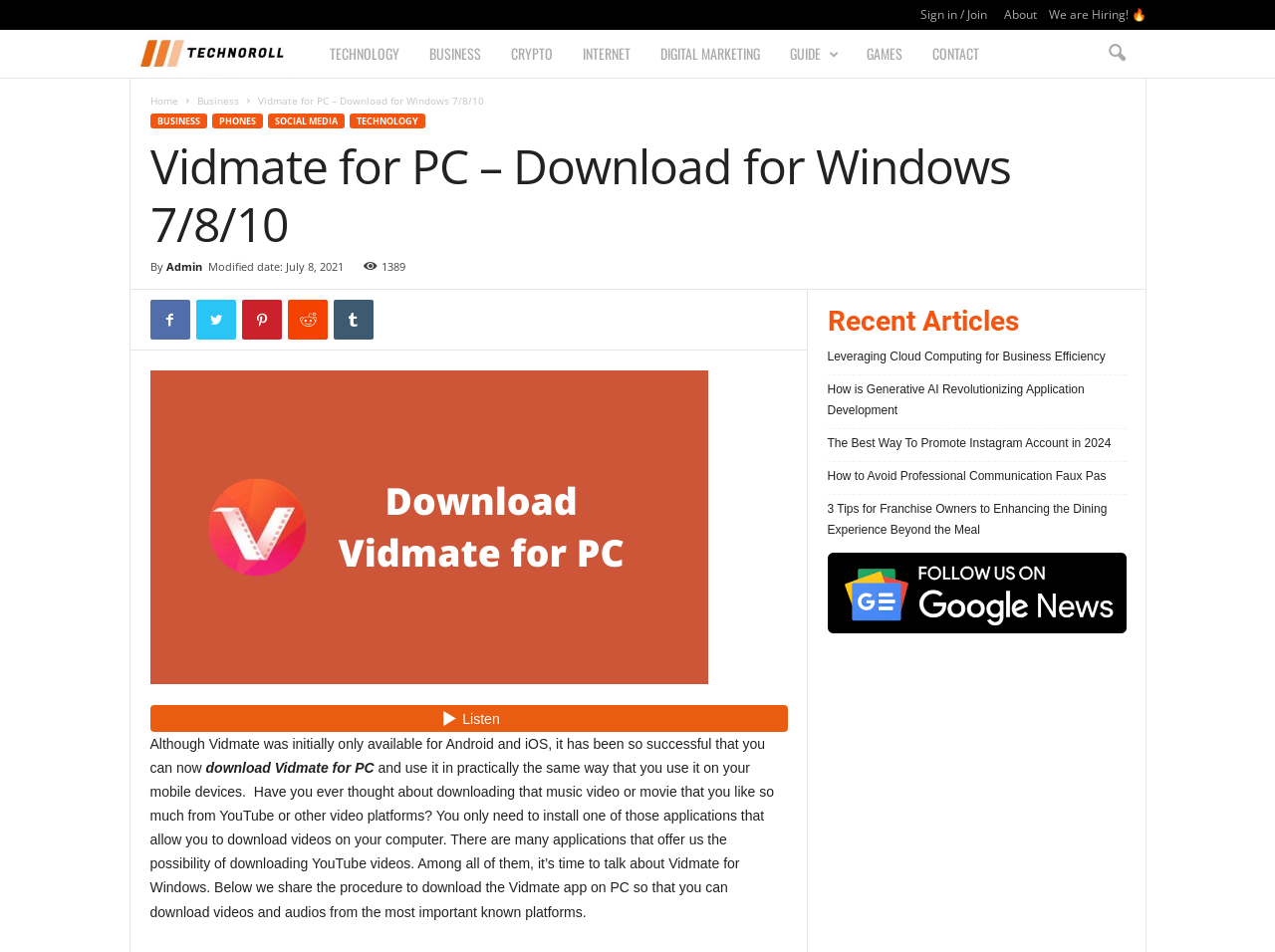Find the bounding box coordinates of the element to click in order to complete the given instruction: "Click on the 'About' link."

[0.787, 0.006, 0.813, 0.024]